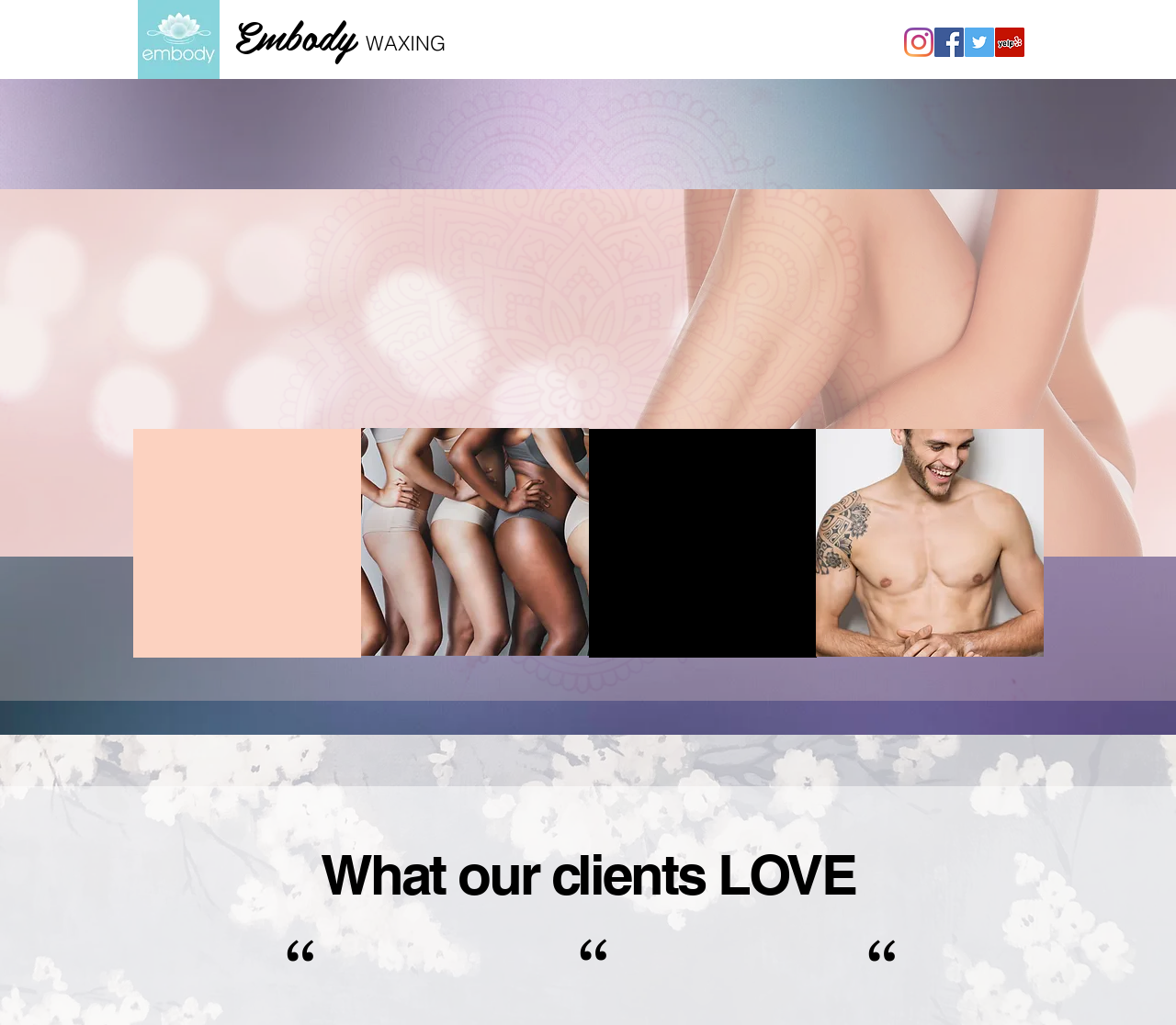Identify the bounding box coordinates of the area you need to click to perform the following instruction: "Click on HOME".

[0.494, 0.028, 0.564, 0.054]